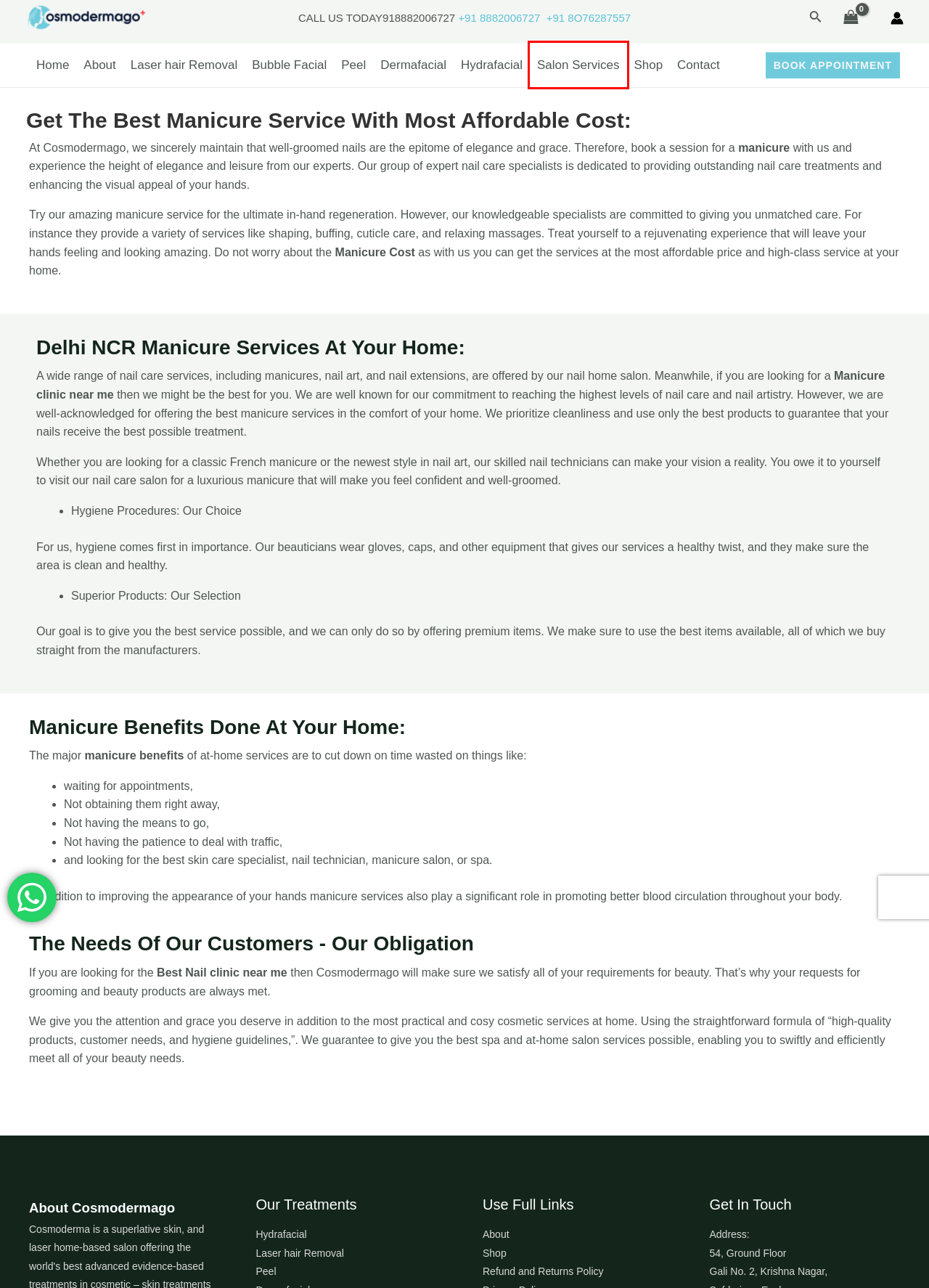You are provided a screenshot of a webpage featuring a red bounding box around a UI element. Choose the webpage description that most accurately represents the new webpage after clicking the element within the red bounding box. Here are the candidates:
A. Hydrafacial - Cosmodermago
B. Cart - Cosmodermago
C. Skin Specialist in Delhi | Best Dermatologist In Delhi
D. Bubble Facial - Cosmodermago
E. Dermafacial at Home - Book a Dermafacial Appointment
F. About - Cosmodermago
G. Peel - Cosmodermago
H. salon service at home

A